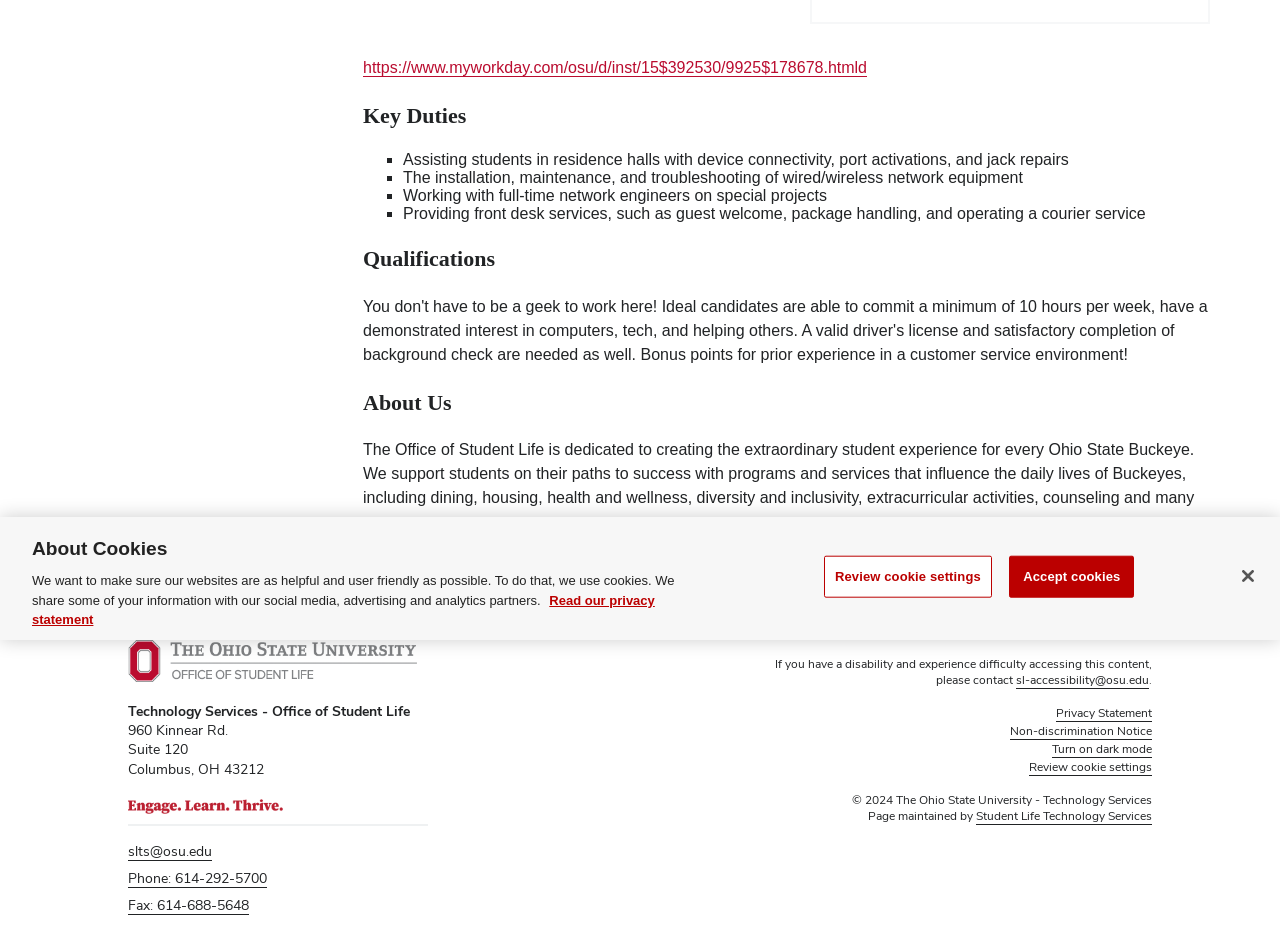Given the description "Review cookie settings", determine the bounding box of the corresponding UI element.

[0.644, 0.586, 0.775, 0.63]